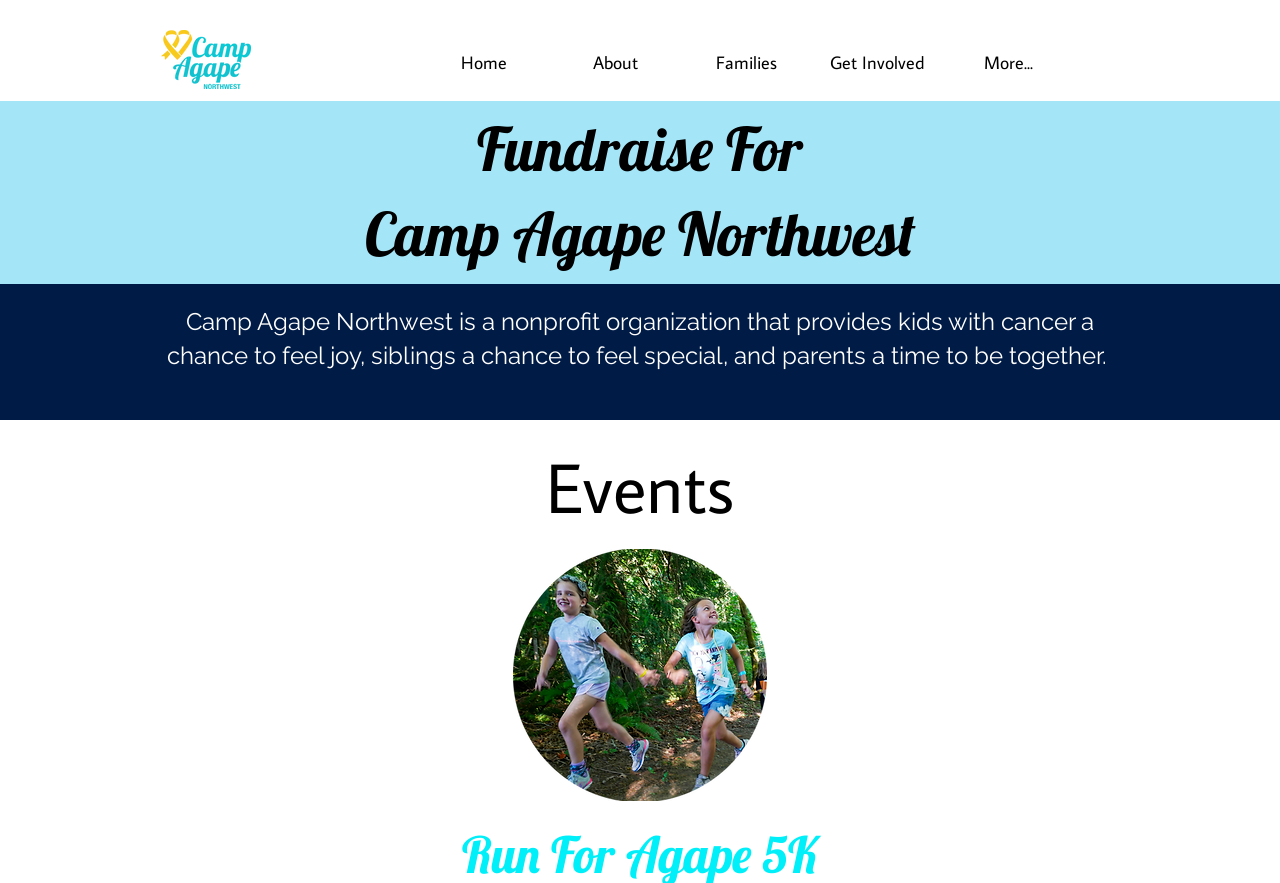Refer to the image and provide a thorough answer to this question:
How many links are in the navigation bar?

I counted the links in the navigation bar by looking at the link elements. There are links to 'Home', 'About', 'Families', 'Get Involved', and 'More...'. Therefore, there are 5 links in the navigation bar.